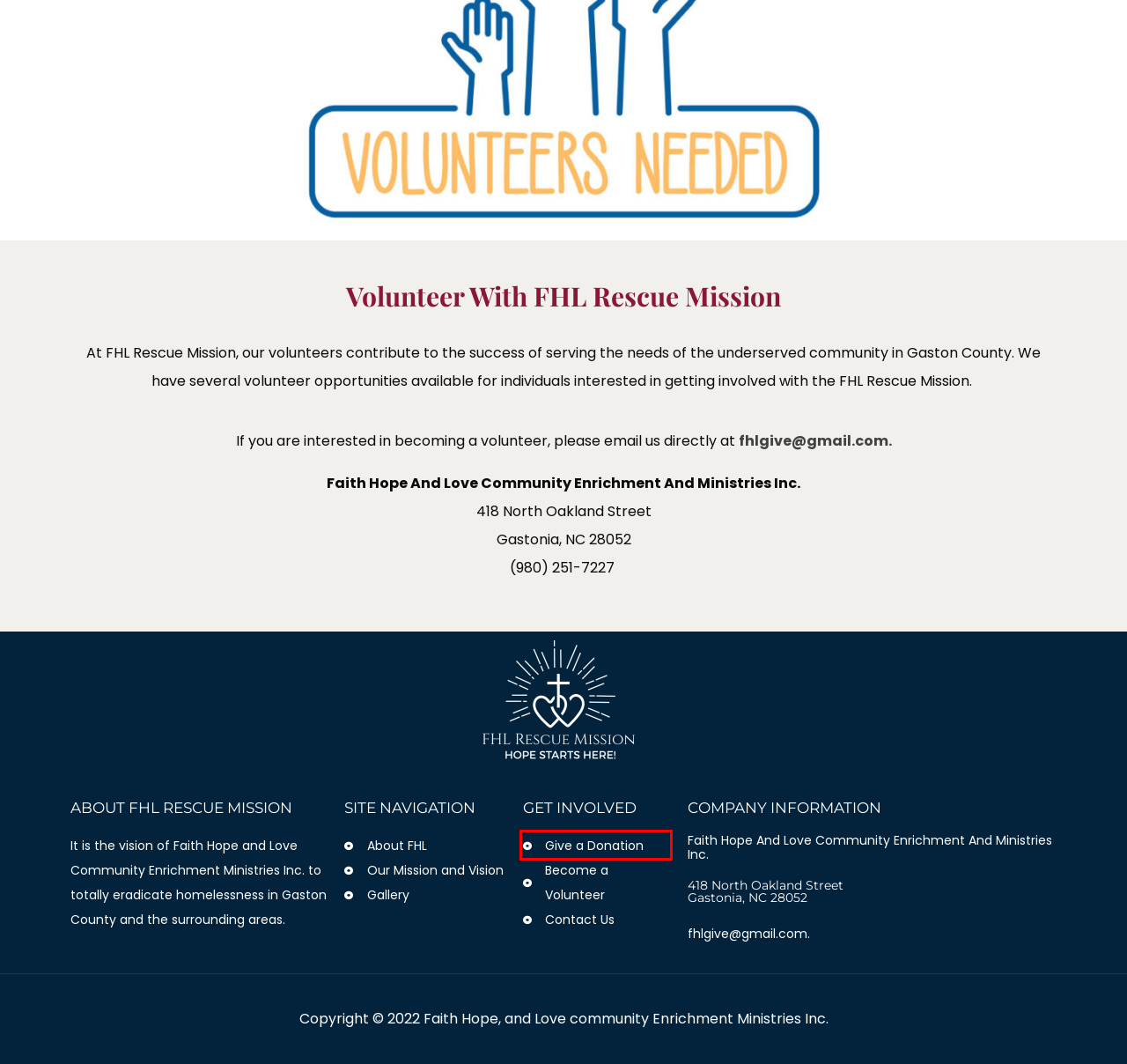You have a screenshot of a webpage with a red bounding box highlighting a UI element. Your task is to select the best webpage description that corresponds to the new webpage after clicking the element. Here are the descriptions:
A. Give A Donation – FHL Rescue Mission
B. Faith Hope and Love Community Enrichment Ministries Payment
C. Homeless Coalition Initiative (HCI) – FHL Rescue Mission
D. FHL Rescue Mission – Hope Starts Here!
E. Our Gallery – FHL Rescue Mission
F. Our Vision and Mission – FHL Rescue Mission
G. Contact Page – FHL Rescue Mission
H. About FHL – FHL Rescue Mission

A